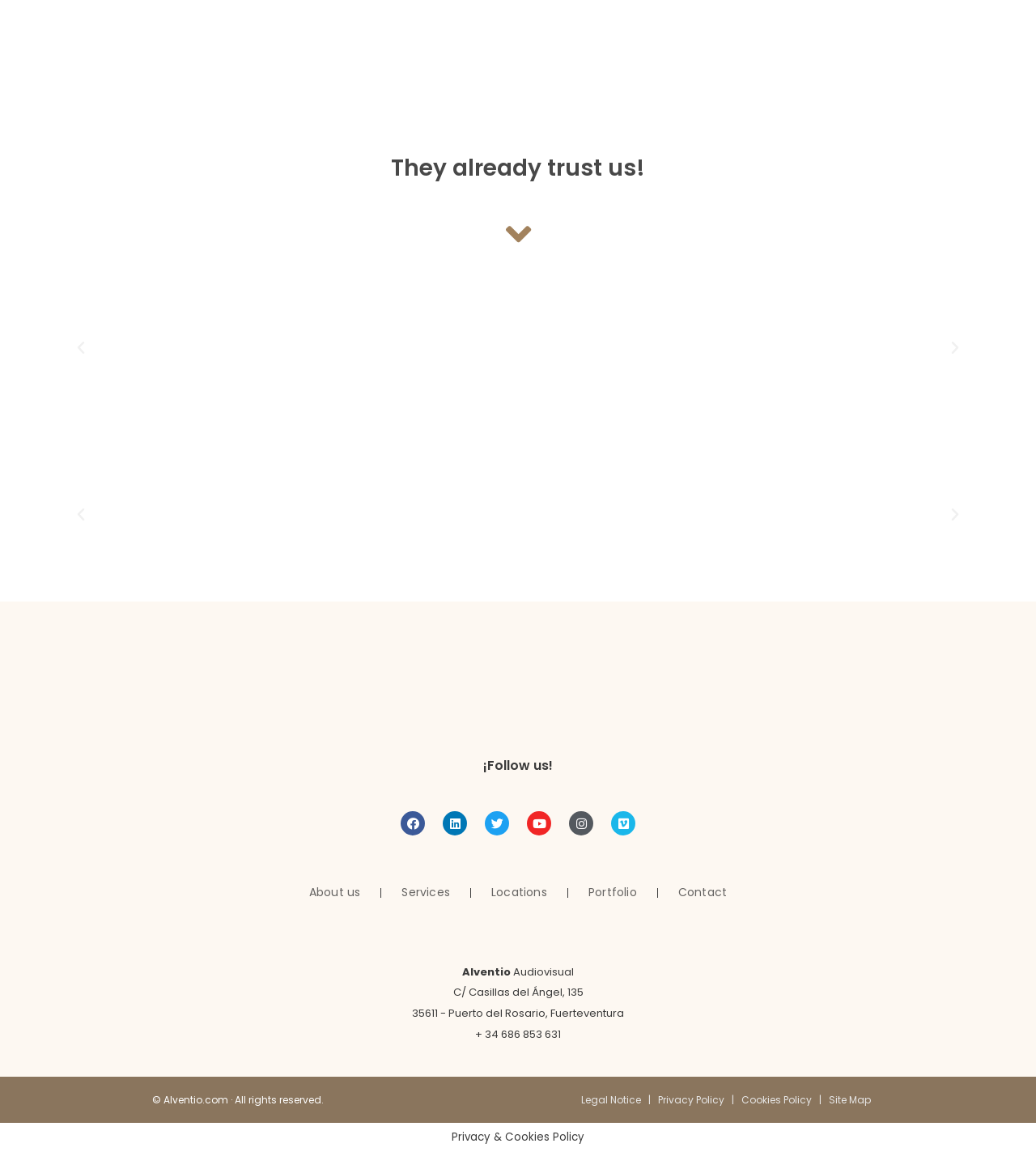Refer to the image and provide an in-depth answer to the question:
What social media platforms does the company have?

The social media platforms are mentioned in the link elements with icons and text, such as 'Facebook ' at coordinates [0.387, 0.704, 0.41, 0.725], 'Linkedin ' at coordinates [0.427, 0.704, 0.451, 0.725], and so on.